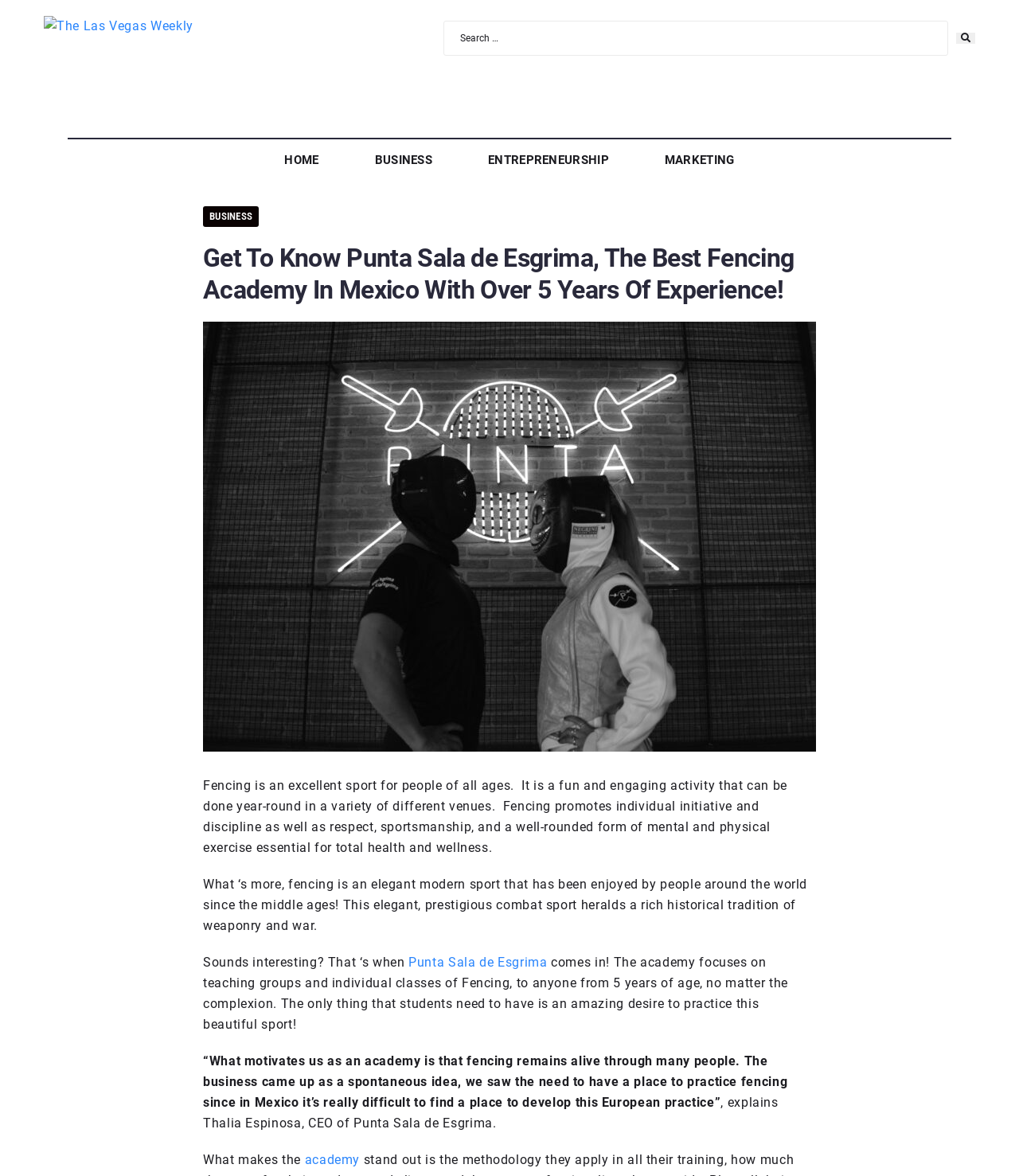Who is the CEO of Punta Sala de Esgrima?
Please provide a single word or phrase as your answer based on the screenshot.

Thalia Espinosa